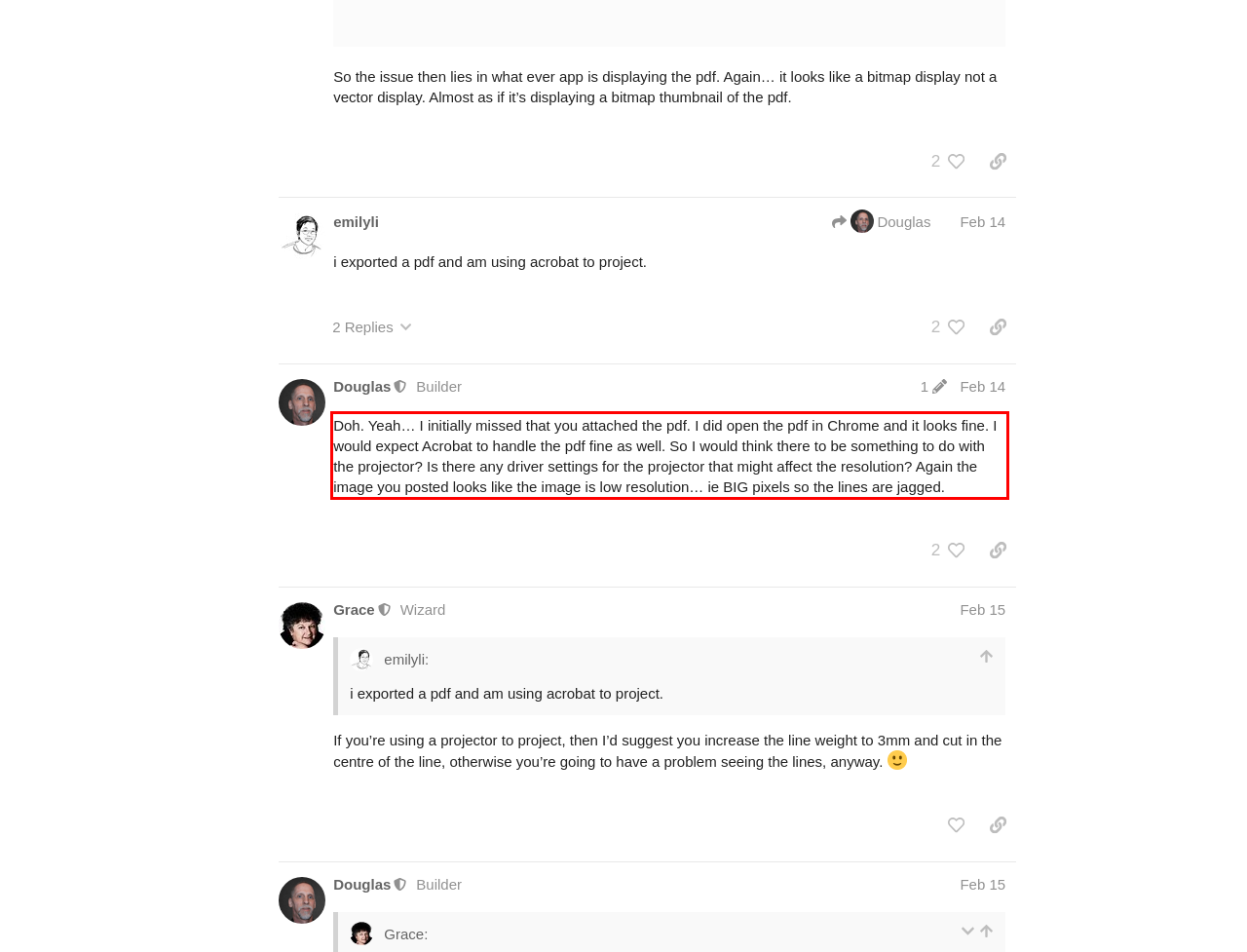View the screenshot of the webpage and identify the UI element surrounded by a red bounding box. Extract the text contained within this red bounding box.

Doh. Yeah… I initially missed that you attached the pdf. I did open the pdf in Chrome and it looks fine. I would expect Acrobat to handle the pdf fine as well. So I would think there to be something to do with the projector? Is there any driver settings for the projector that might affect the resolution? Again the image you posted looks like the image is low resolution… ie BIG pixels so the lines are jagged.